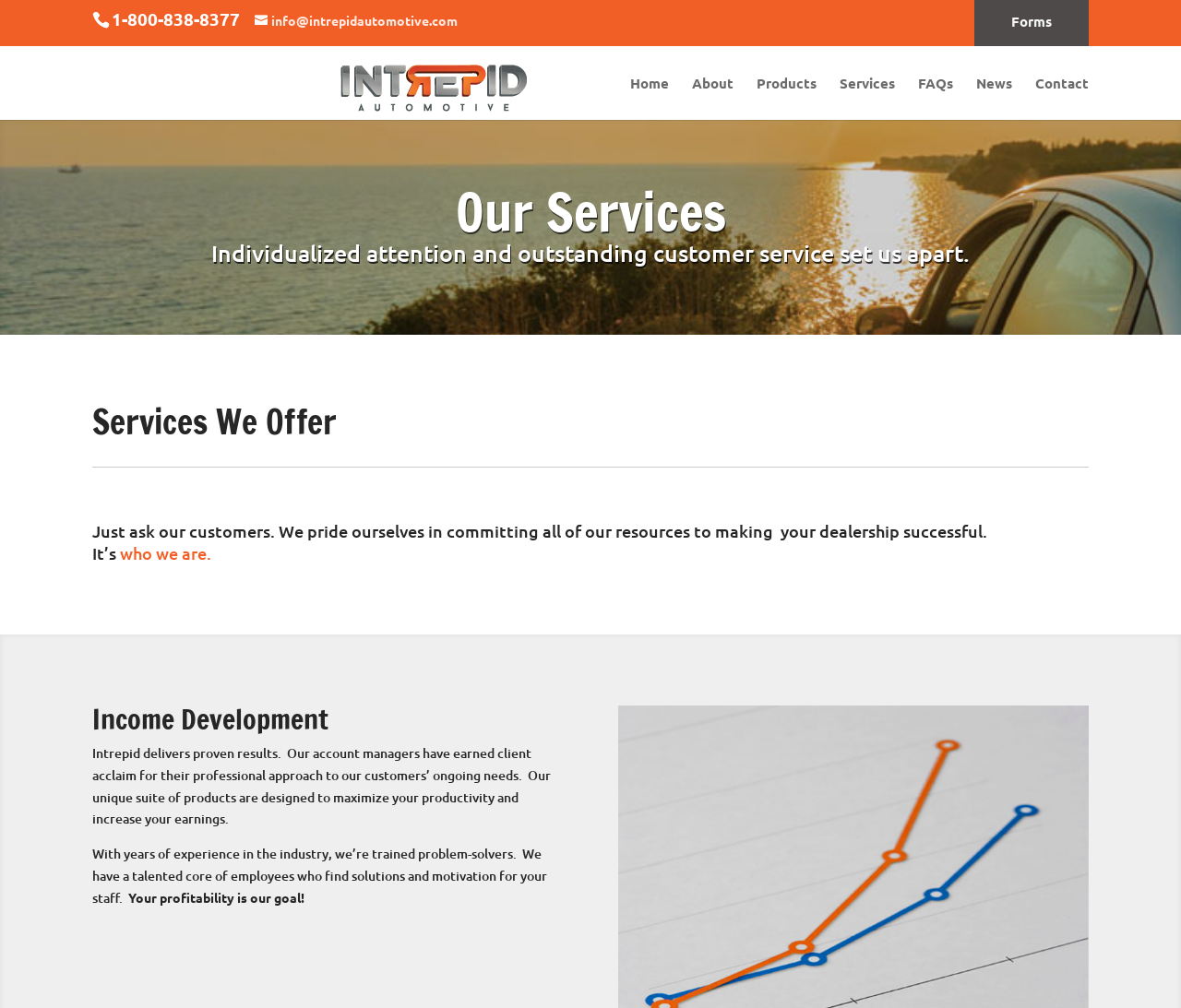Please determine the bounding box coordinates of the clickable area required to carry out the following instruction: "Go to the Forms page". The coordinates must be four float numbers between 0 and 1, represented as [left, top, right, bottom].

[0.825, 0.0, 0.922, 0.046]